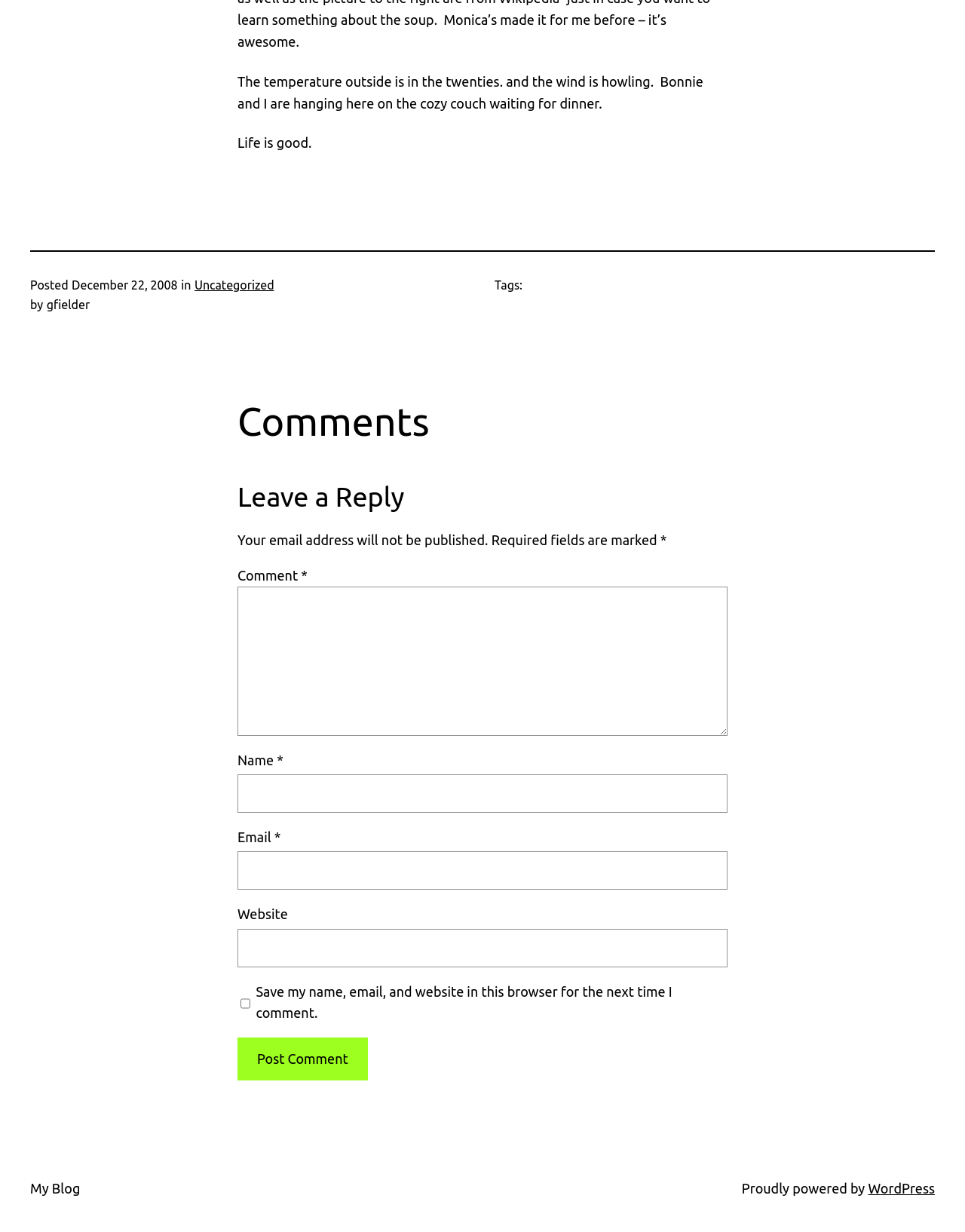What is the date of the blog post?
We need a detailed and exhaustive answer to the question. Please elaborate.

The static text 'December 22, 2008' is present next to the text 'Posted', which suggests that it is the date of the blog post.